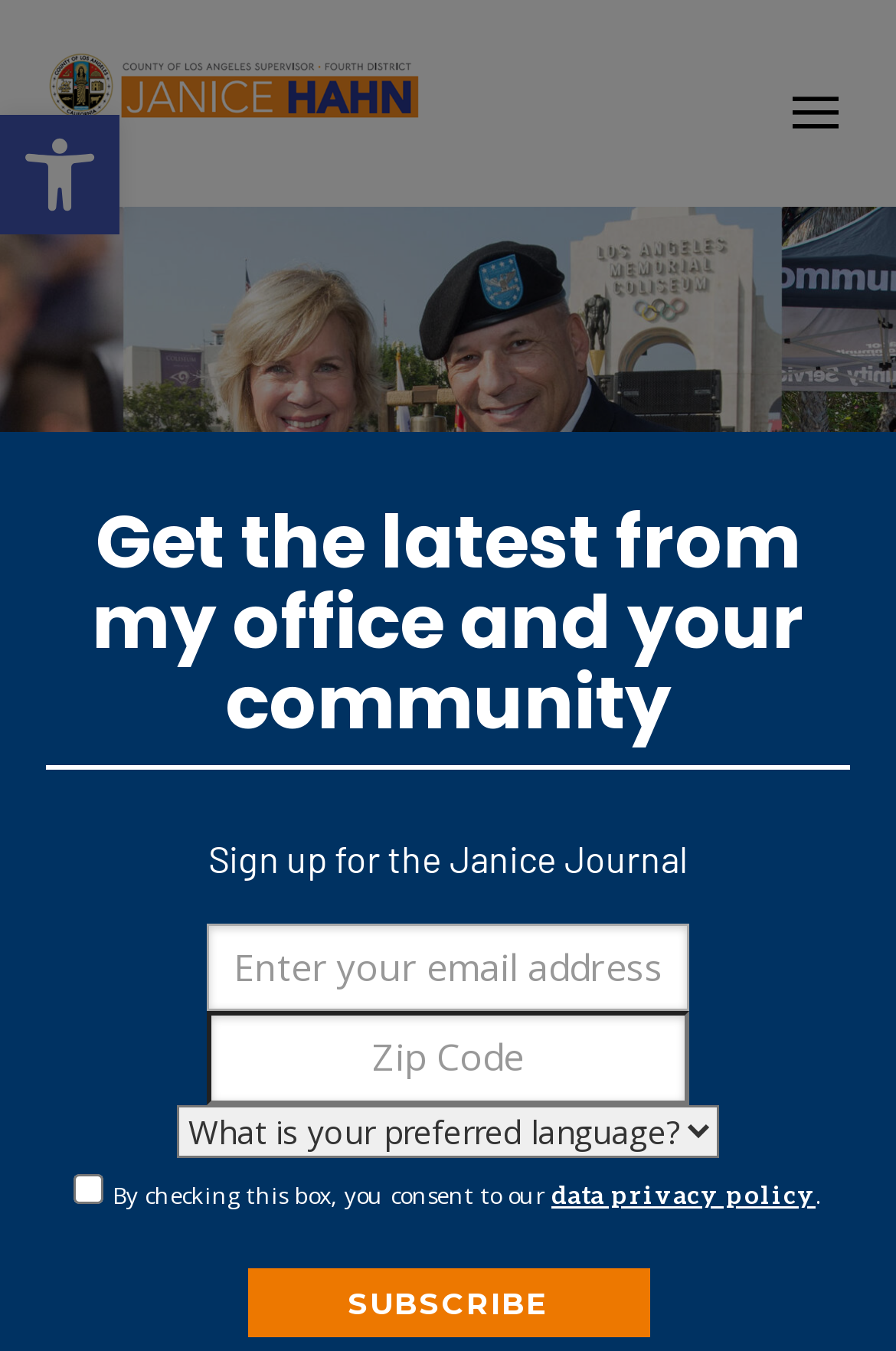Identify the bounding box coordinates of the HTML element based on this description: "Menu".

None